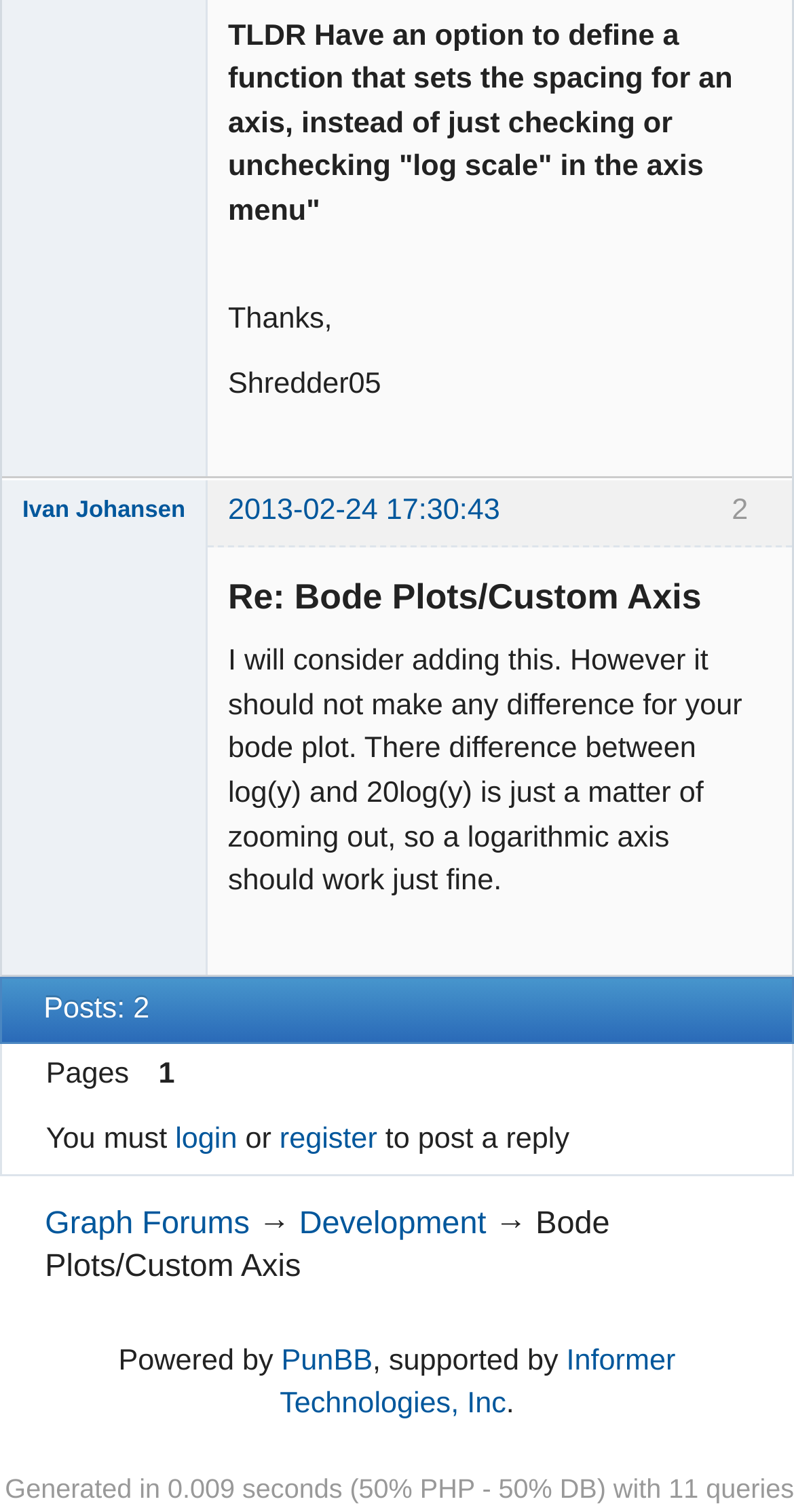Please reply with a single word or brief phrase to the question: 
Who is the author of the first post?

Ivan Johansen